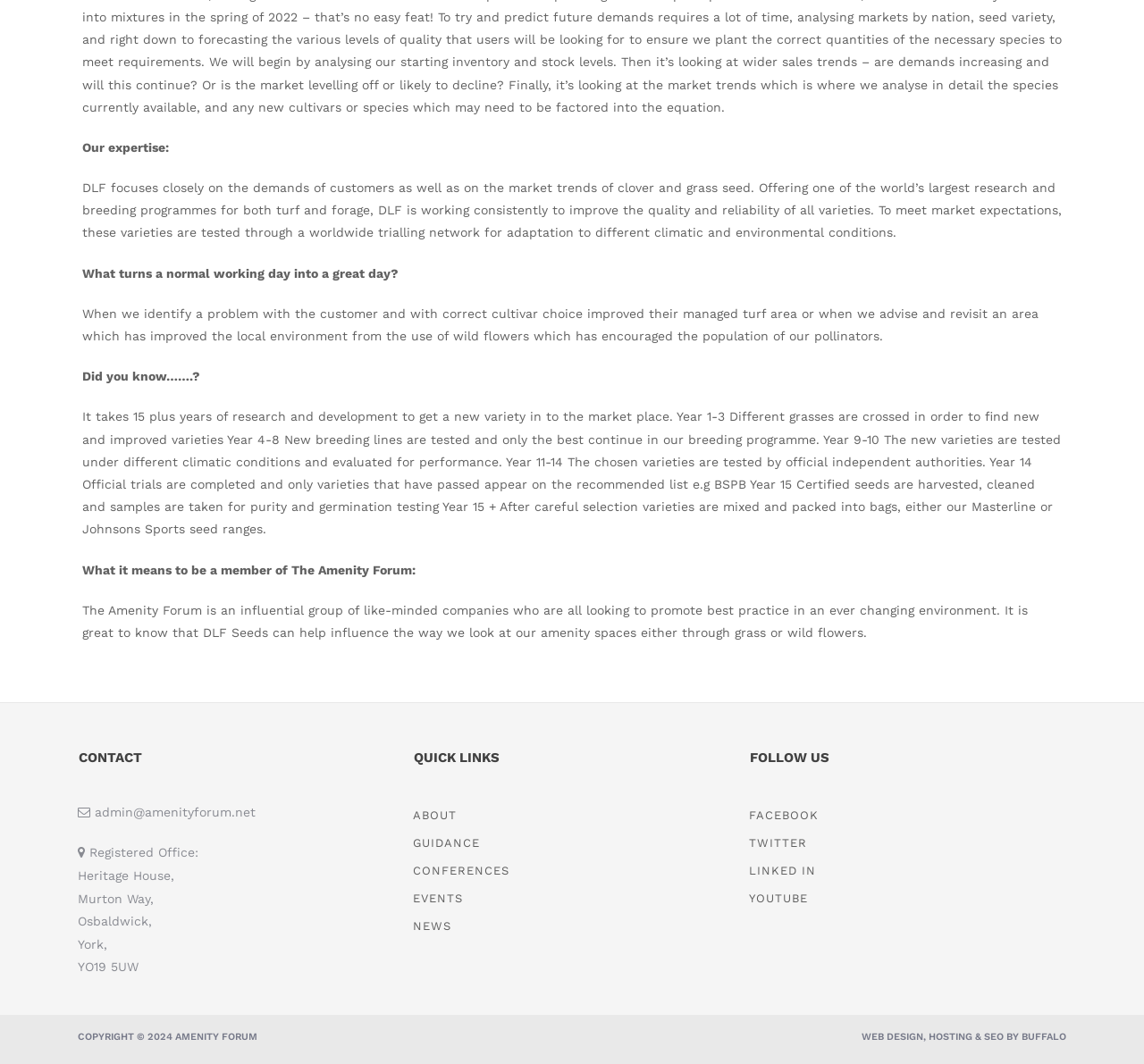Ascertain the bounding box coordinates for the UI element detailed here: "Conferences". The coordinates should be provided as [left, top, right, bottom] with each value being a float between 0 and 1.

[0.361, 0.809, 0.639, 0.827]